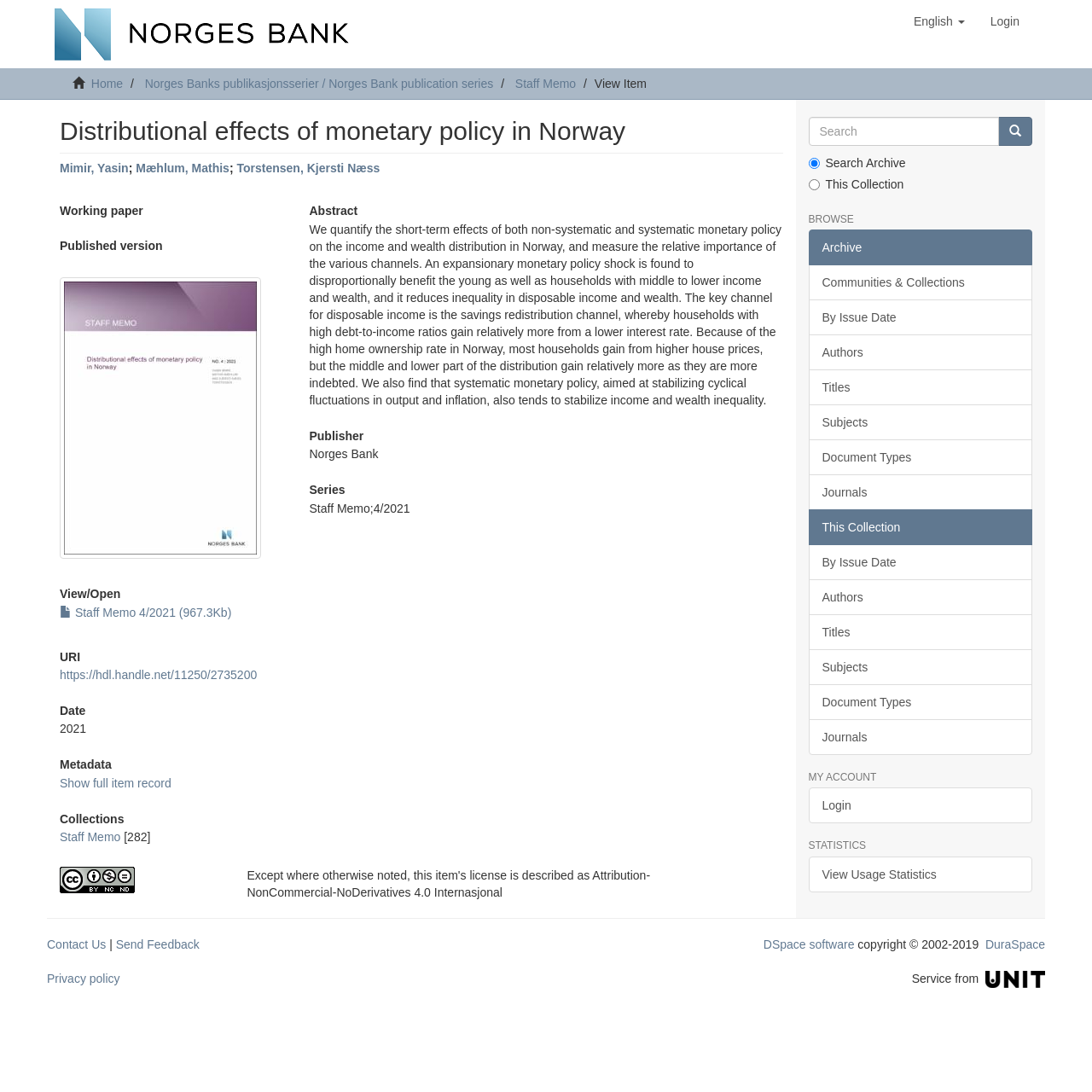Please locate the bounding box coordinates of the element that needs to be clicked to achieve the following instruction: "Login". The coordinates should be four float numbers between 0 and 1, i.e., [left, top, right, bottom].

[0.895, 0.0, 0.945, 0.039]